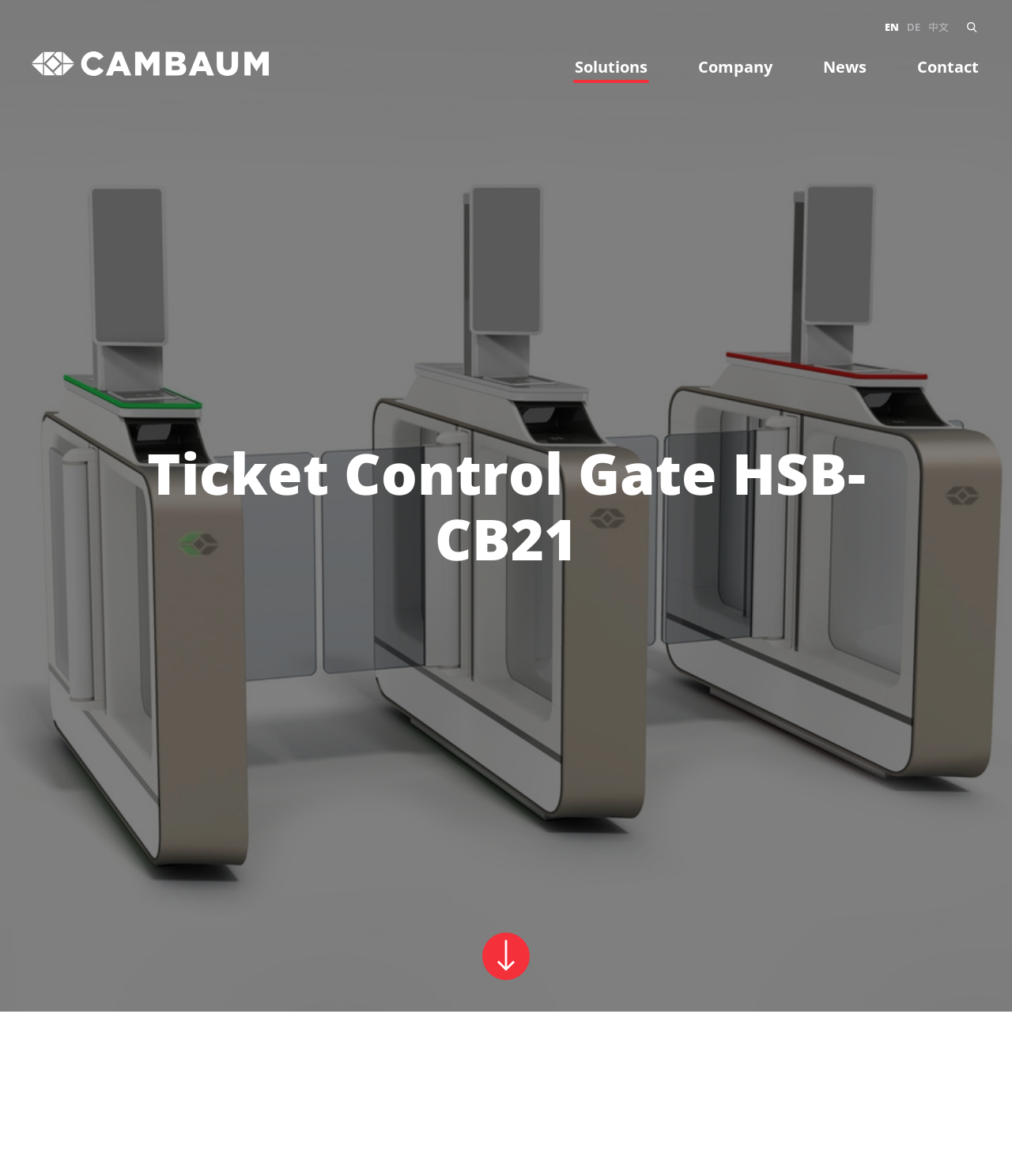Find the bounding box coordinates for the area you need to click to carry out the instruction: "Click the Cambaum logo". The coordinates should be four float numbers between 0 and 1, indicated as [left, top, right, bottom].

[0.031, 0.044, 0.266, 0.065]